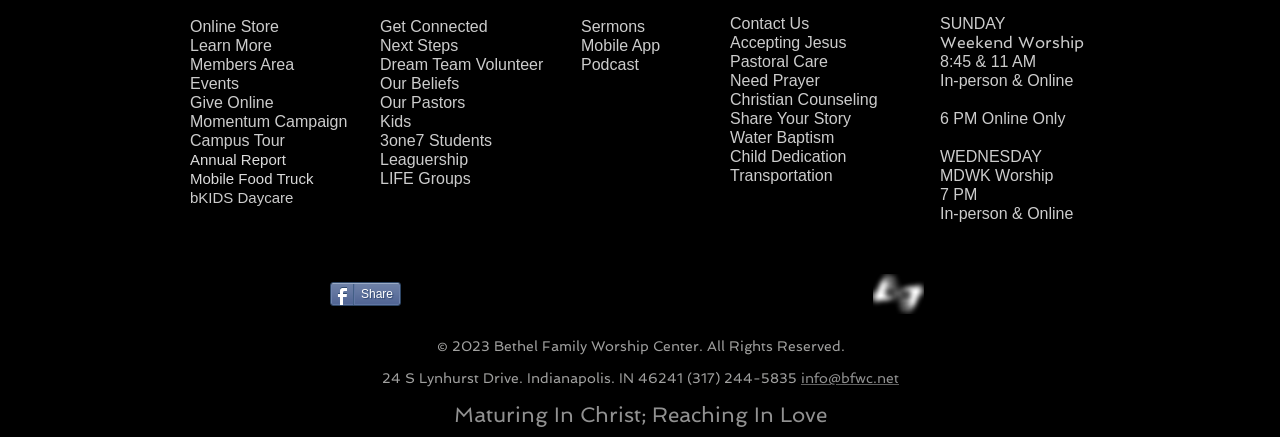Respond to the question below with a single word or phrase: How many social media links are there?

7